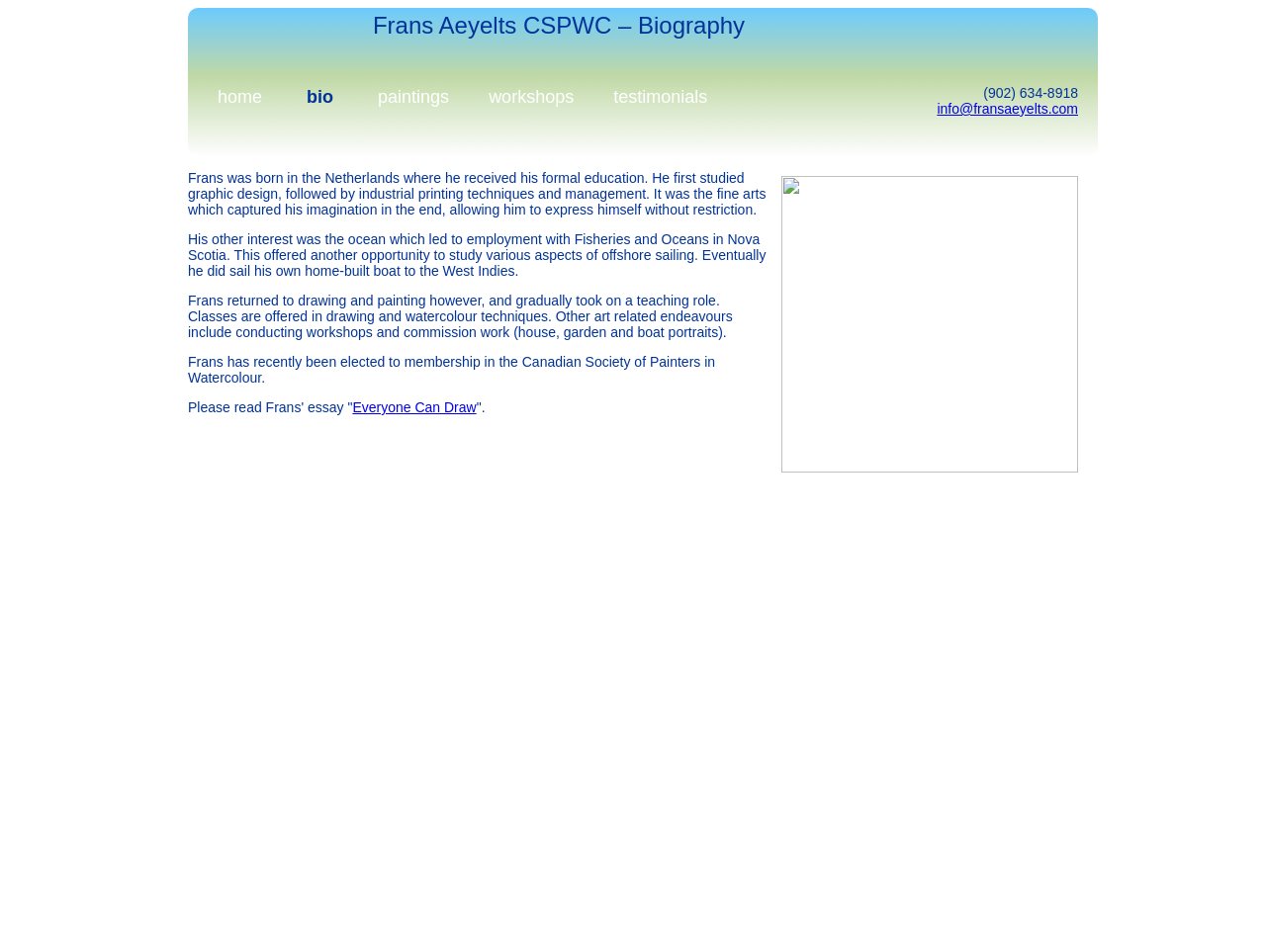Identify and provide the text of the main header on the webpage.

Frans Aeyelts CSPWC – Biography